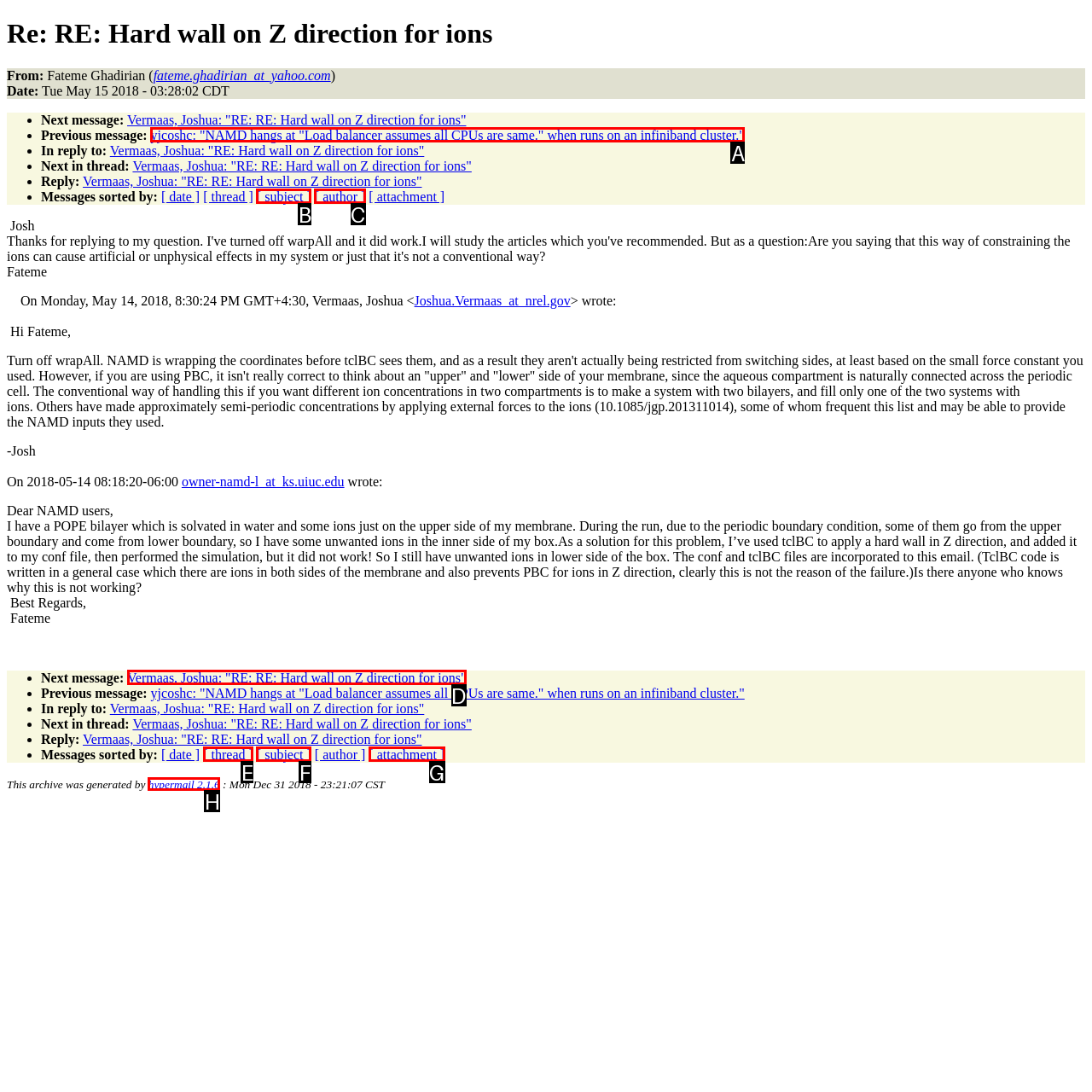Look at the description: hypermail 2.1.6
Determine the letter of the matching UI element from the given choices.

H